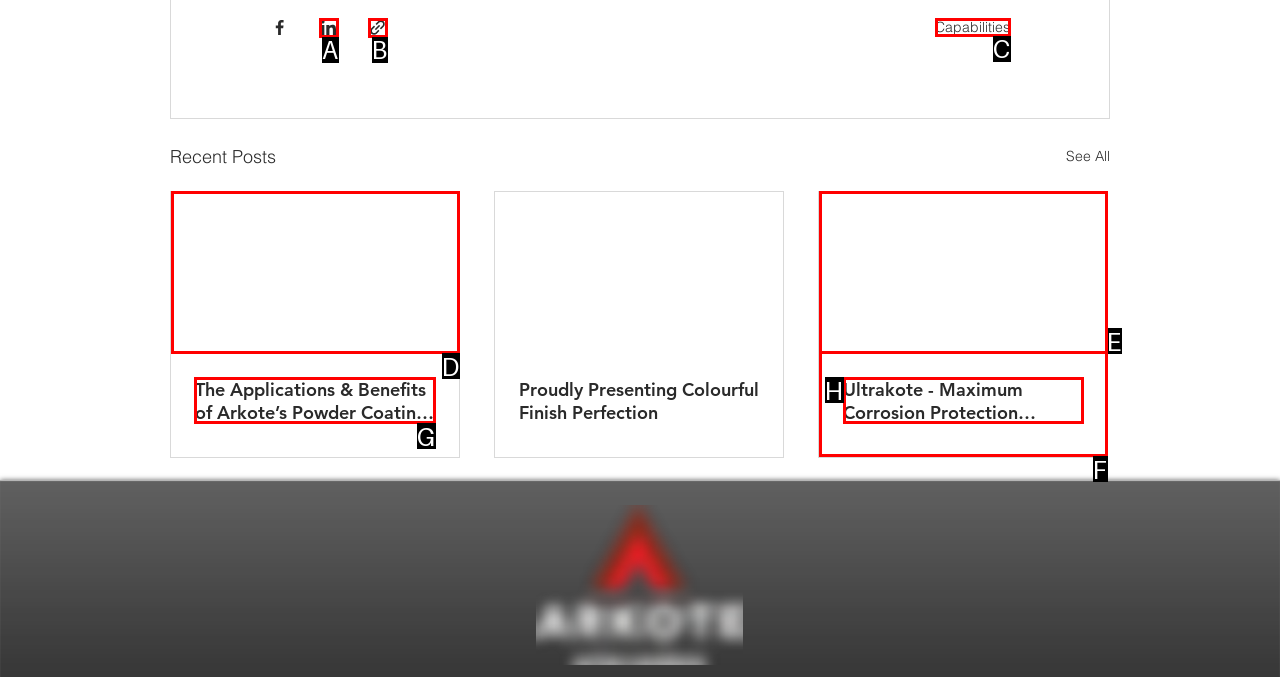Select the appropriate HTML element that needs to be clicked to finish the task: Read the article about powder coating systems
Reply with the letter of the chosen option.

G